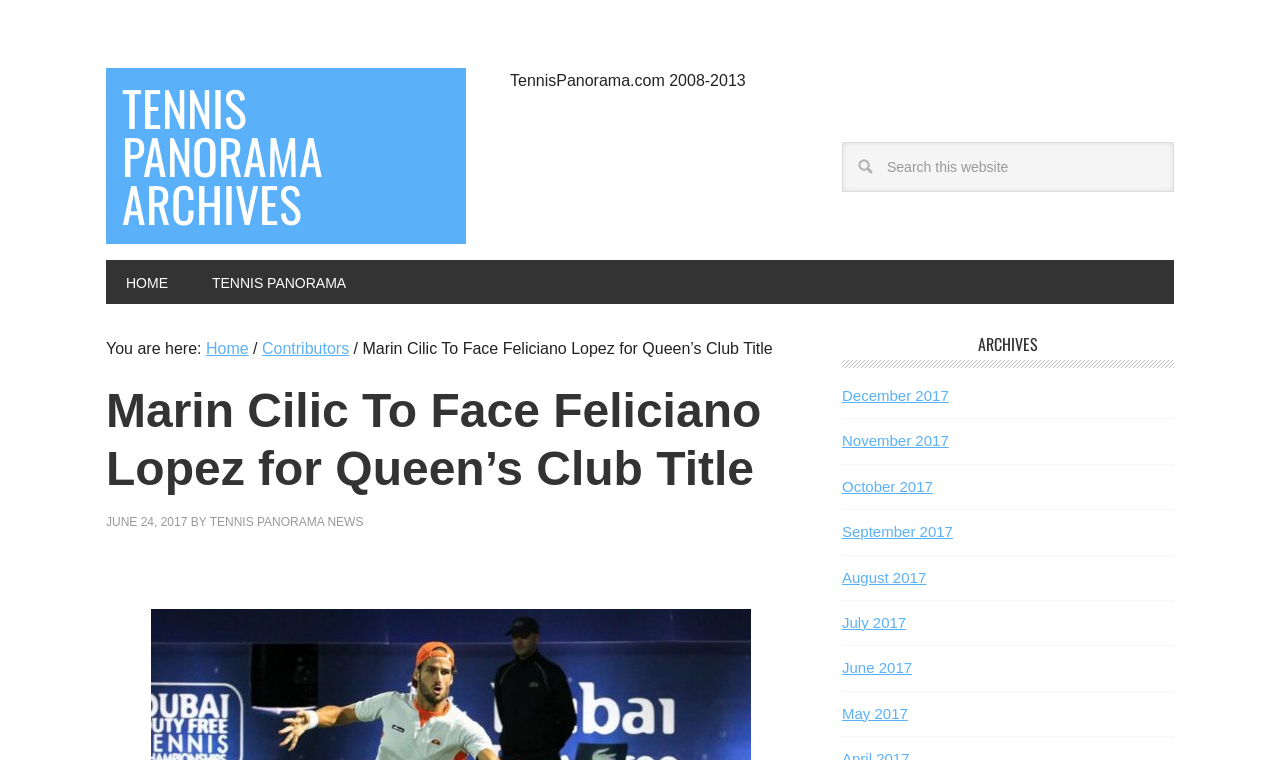Identify the bounding box coordinates of the clickable region required to complete the instruction: "Read Marin Cilic To Face Feliciano Lopez for Queen’s Club Title article". The coordinates should be given as four float numbers within the range of 0 and 1, i.e., [left, top, right, bottom].

[0.083, 0.503, 0.63, 0.654]